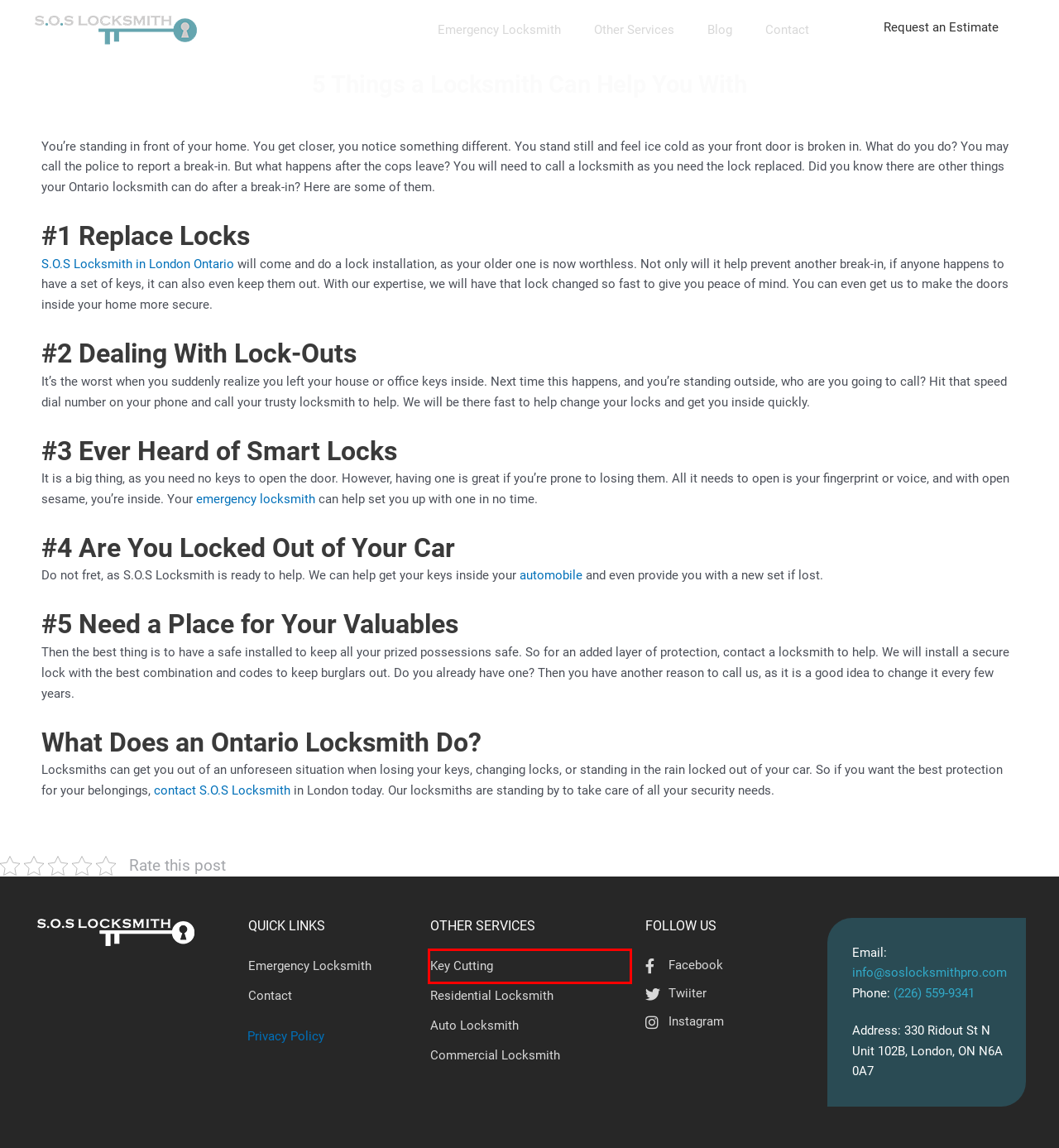Look at the screenshot of a webpage that includes a red bounding box around a UI element. Select the most appropriate webpage description that matches the page seen after clicking the highlighted element. Here are the candidates:
A. Our Privacy Policy | SOS LOCKSMITH PRO
B. SOS Locksmith London Ontario Services Highly Experienced
C. Excellent Auto Locksmith London Ontario (226) 559-9341
D. Blog - S.O.S Locksmith
E. Contact us for more information - S.O.S Locksmith
F. Emergency Locksmith London Ontario Services | (226) 559-9341
G. Reliable Key Cutting London Ontario Services Call 226-559-9341
H. Trusted Residential Locksmith London Ontario Services

G